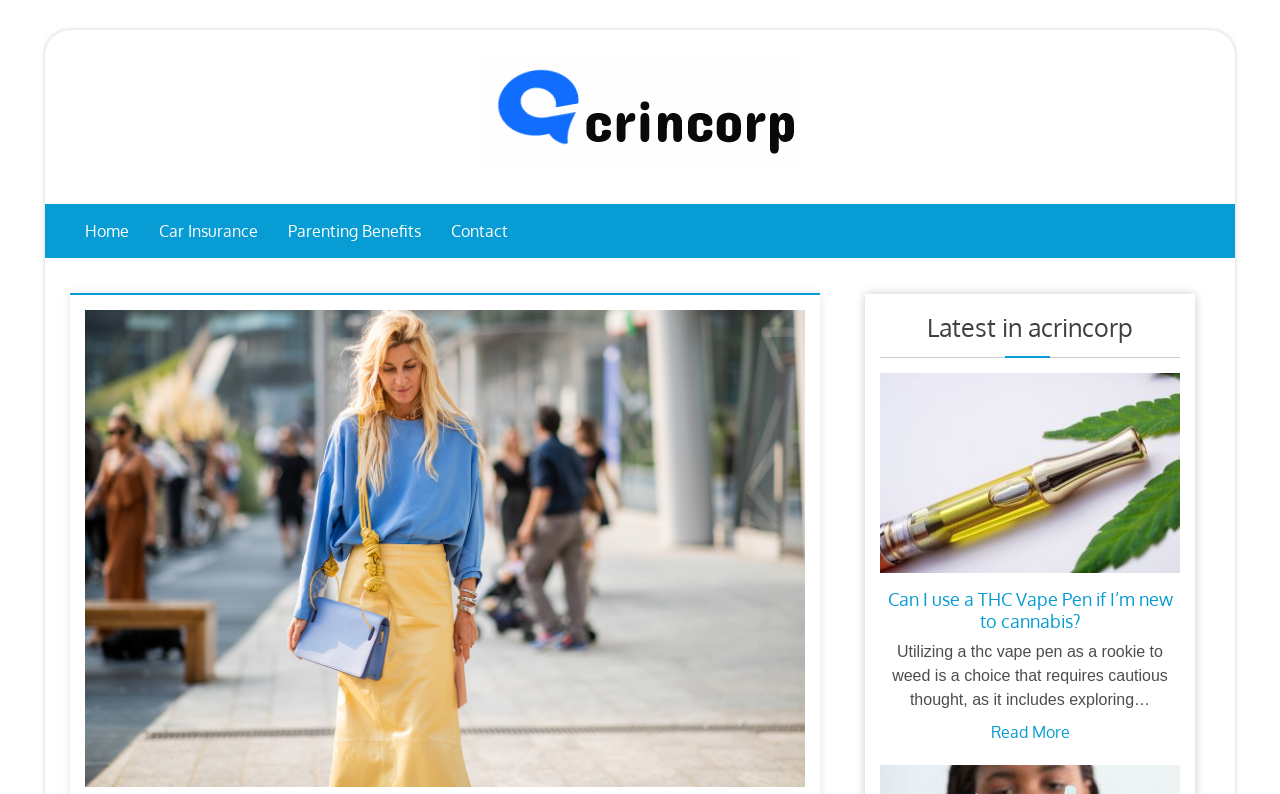Create an in-depth description of the webpage, covering main sections.

The webpage is about Acrincorp, a resource for learning more about street fashion clothing with elegance and comfort. At the top left, there is a "Skip to content" link. Next to it, on the top center, is the website's logo, an image with the text "Acrincorp | Best resource to learn more". 

Below the logo, there is a navigation menu with four links: "Home", "Car Insurance", "Parenting Benefits", and "Contact". The "Contact" link is accompanied by an image of Safety Joggers on its right side.

On the right side of the page, there is a section titled "Latest in acrincorp". Below this heading, there is an article with an image of a thc vape pen on top. The article's title is "Can I use a THC Vape Pen if I’m new to cannabis?" and it has a link to read more about the topic. The article's content discusses the cautious thought required when using a thc vape pen as a rookie to weed.